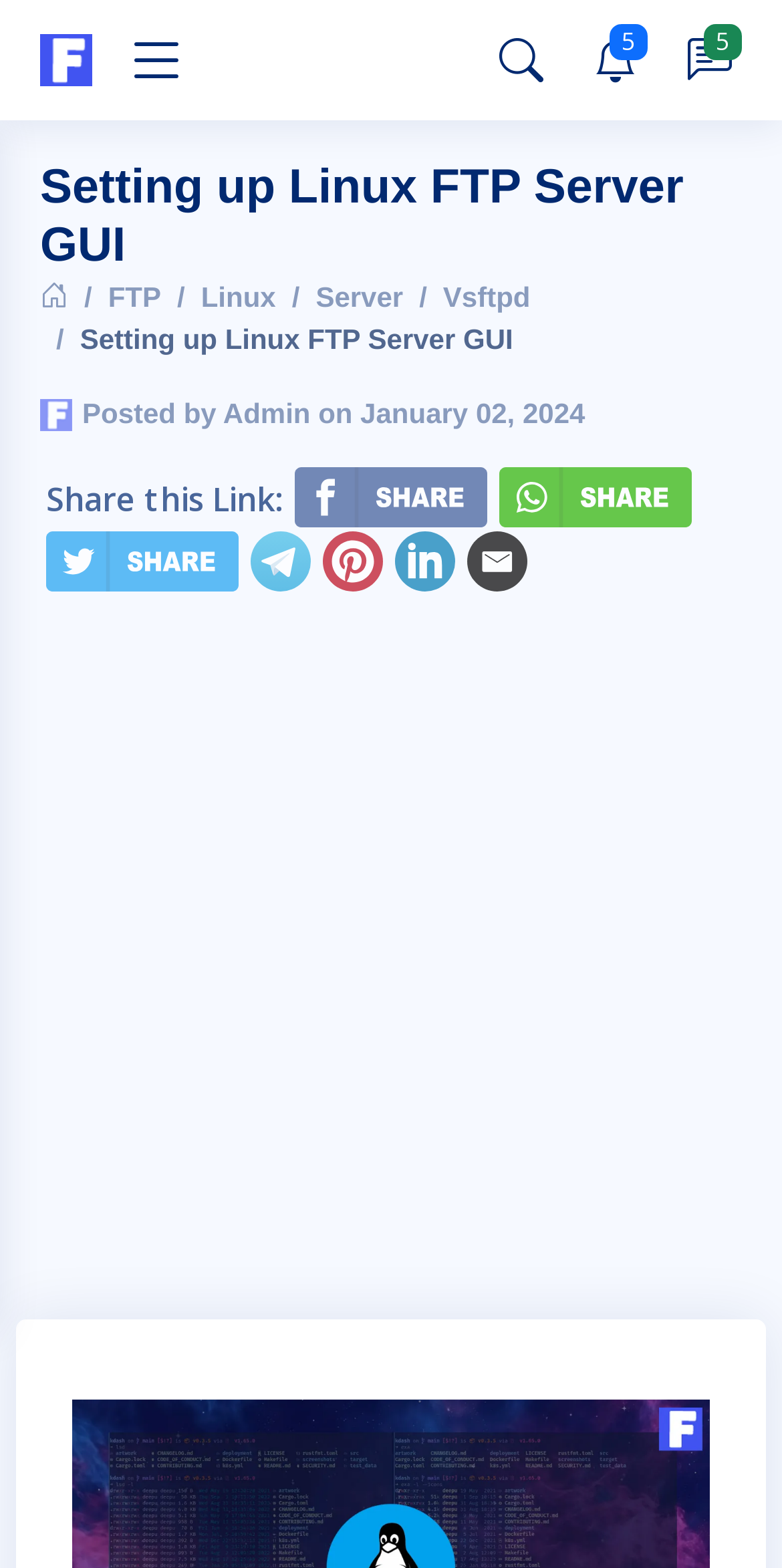Provide an in-depth caption for the contents of the webpage.

This webpage is about setting up a Linux FTP server, with a focus on GUI (Graphical User Interface). At the top left corner, there is a link to "FixyaCloud Home" accompanied by the FixyaCloud logo. On the top right side, there are three icons with ratings, likely indicating user reviews or ratings.

Below the top section, there is a heading that reads "Setting up Linux FTP Server GUI". Underneath this heading, there are five links: "home", "ftp", "linux", "server", and "vsftpd". Each of these links has a corresponding static text label.

To the right of these links, there is a publisher logo and a static text that indicates the article was posted by Admin on January 02, 2024. Below this section, there are five social media sharing links, each with an accompanying image, allowing users to share the content on Facebook, WhatsApp, Twitter, Telegram, and Pinterest.

The main content of the webpage is an article about setting up a Linux FTP server, which takes up most of the page. At the bottom, there is an advertisement iframe that spans the entire width of the page.